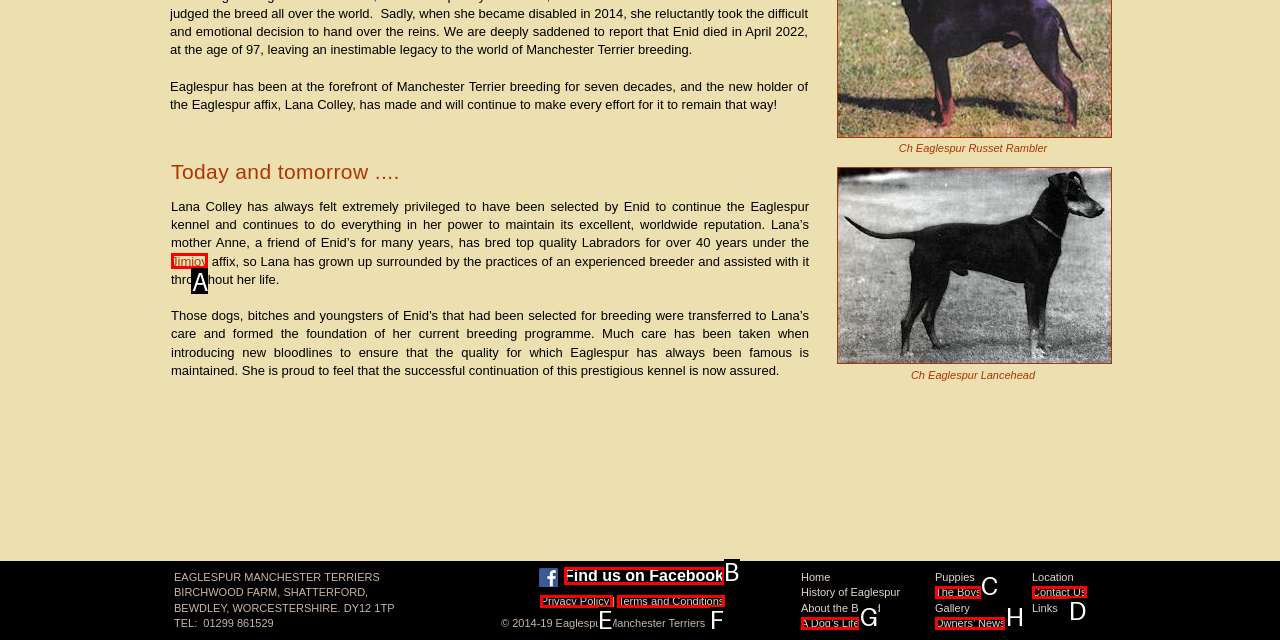Select the letter of the option that corresponds to: Owners’ News
Provide the letter from the given options.

H